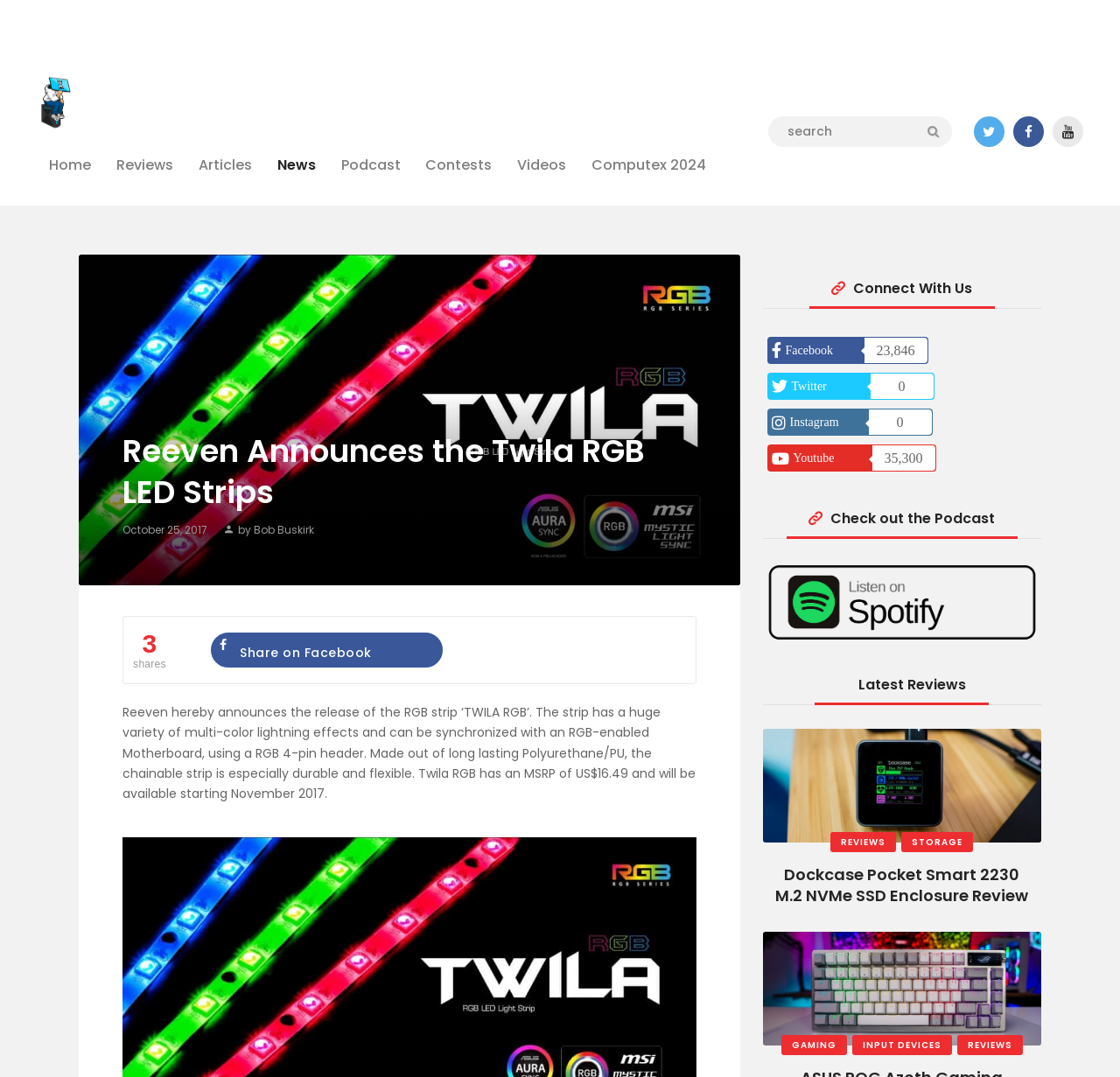Answer the question with a single word or phrase: 
What is the price of the Twila RGB?

US$16.49